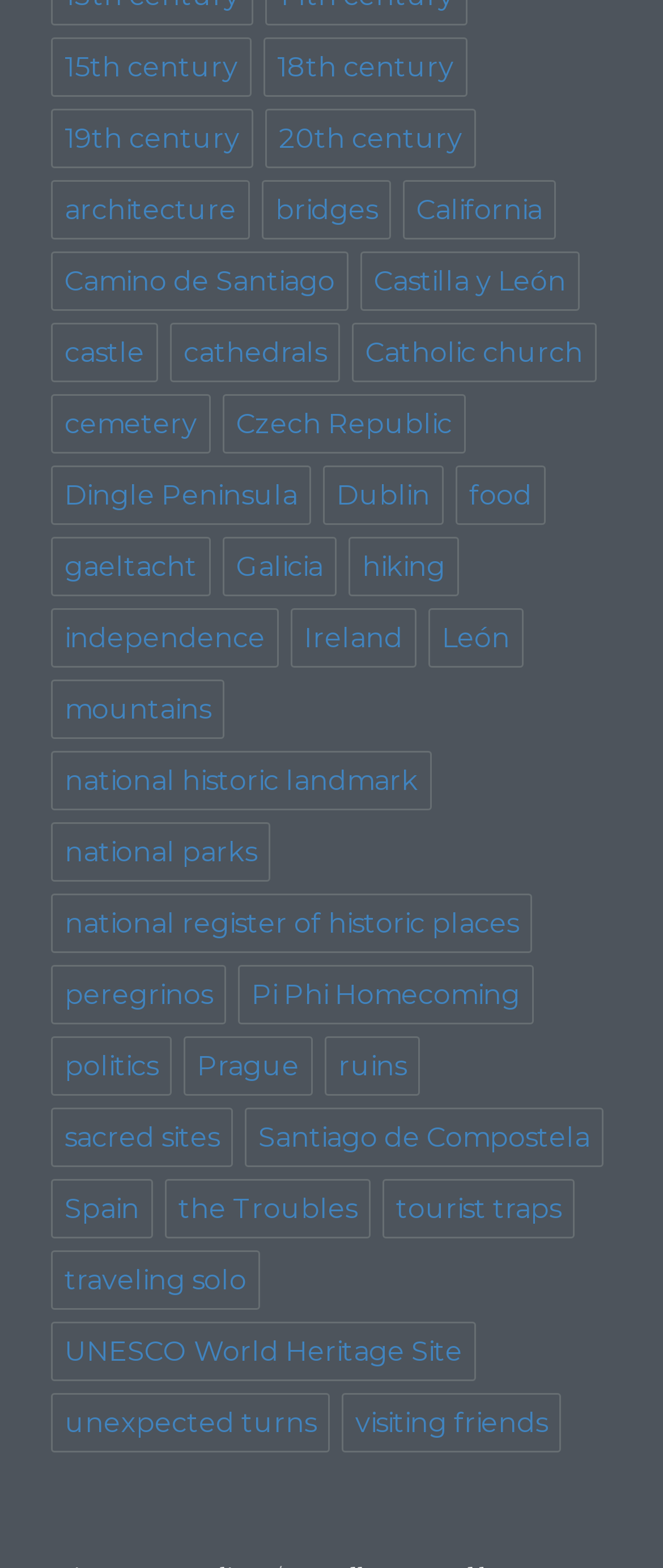Locate the bounding box coordinates of the item that should be clicked to fulfill the instruction: "click on 15th century".

[0.077, 0.024, 0.379, 0.062]